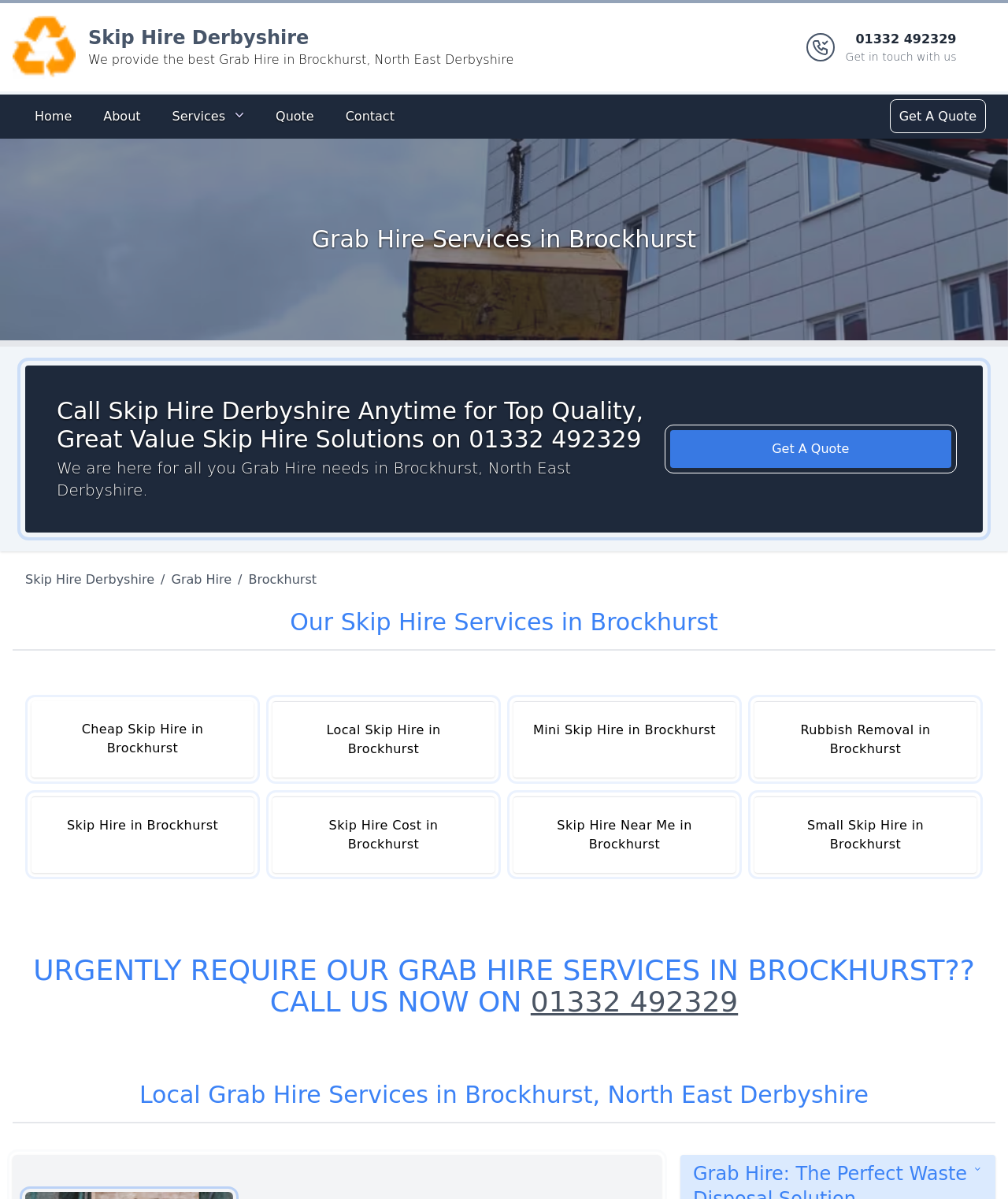Identify the bounding box of the UI element that matches this description: "Small Skip Hire in Brockhurst".

[0.748, 0.664, 0.969, 0.728]